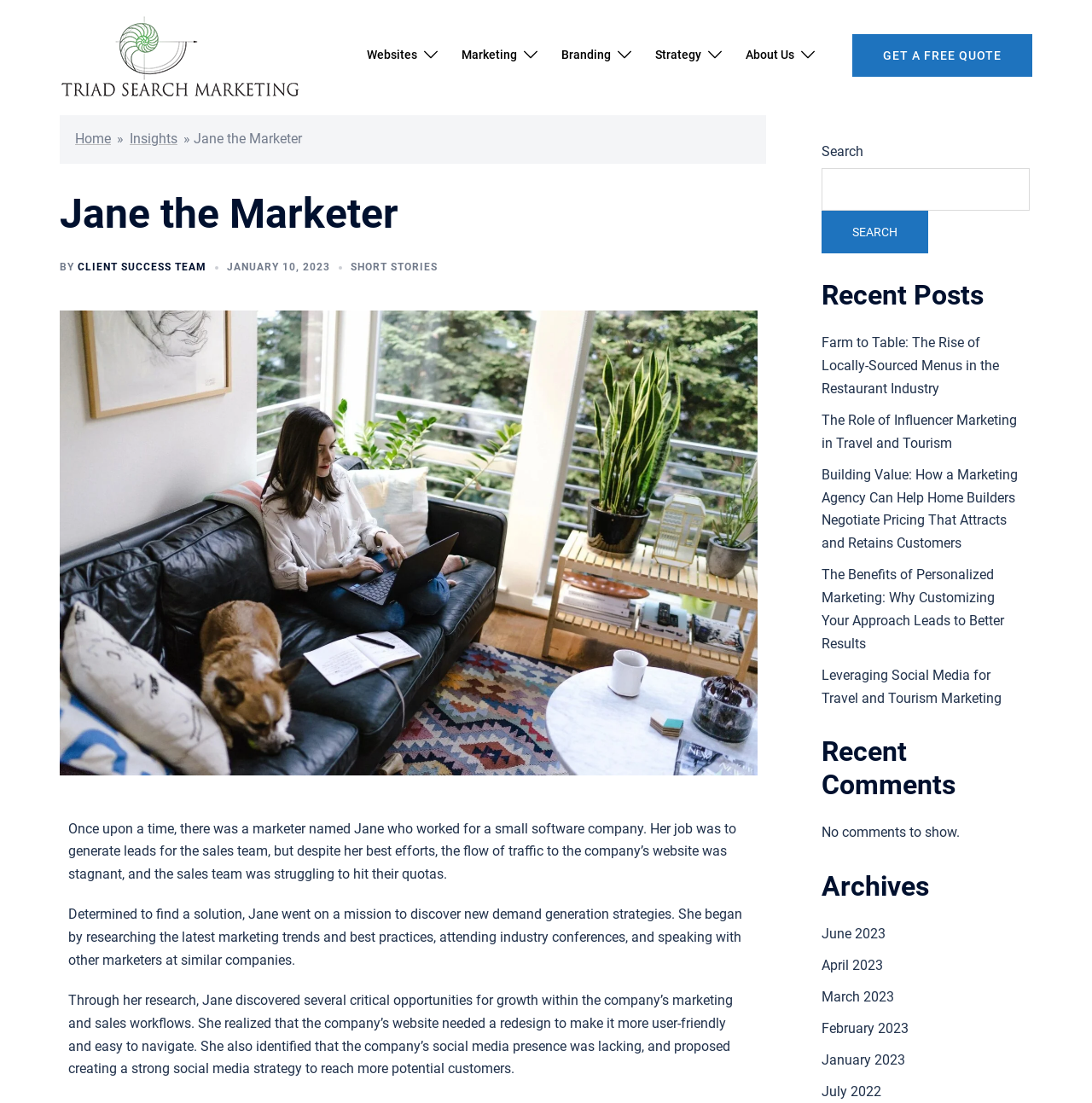How many archives are there?
Kindly offer a comprehensive and detailed response to the question.

The archives section is located at the bottom of the webpage, and it contains links to 'June 2023', 'April 2023', 'March 2023', 'February 2023', 'January 2023', and 'July 2022'. Therefore, there are 6 archives.